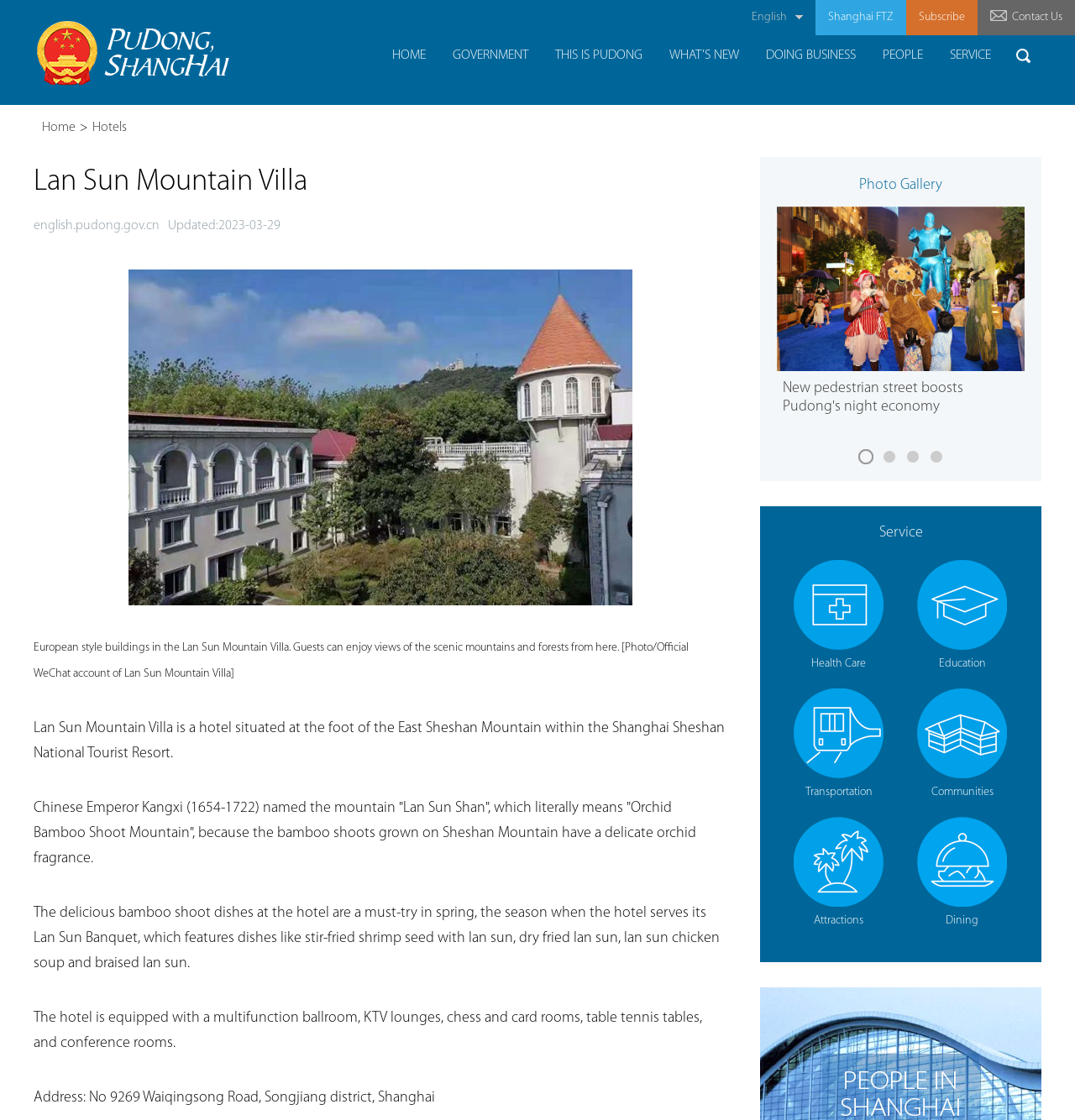Examine the image carefully and respond to the question with a detailed answer: 
What is the name of the hotel?

The name of the hotel can be found in the heading element on the webpage, which states 'Lan Sun Mountain Villa is a hotel situated at the foot of the East Sheshan Mountain within the Shanghai Sheshan National Tourist Resort.'